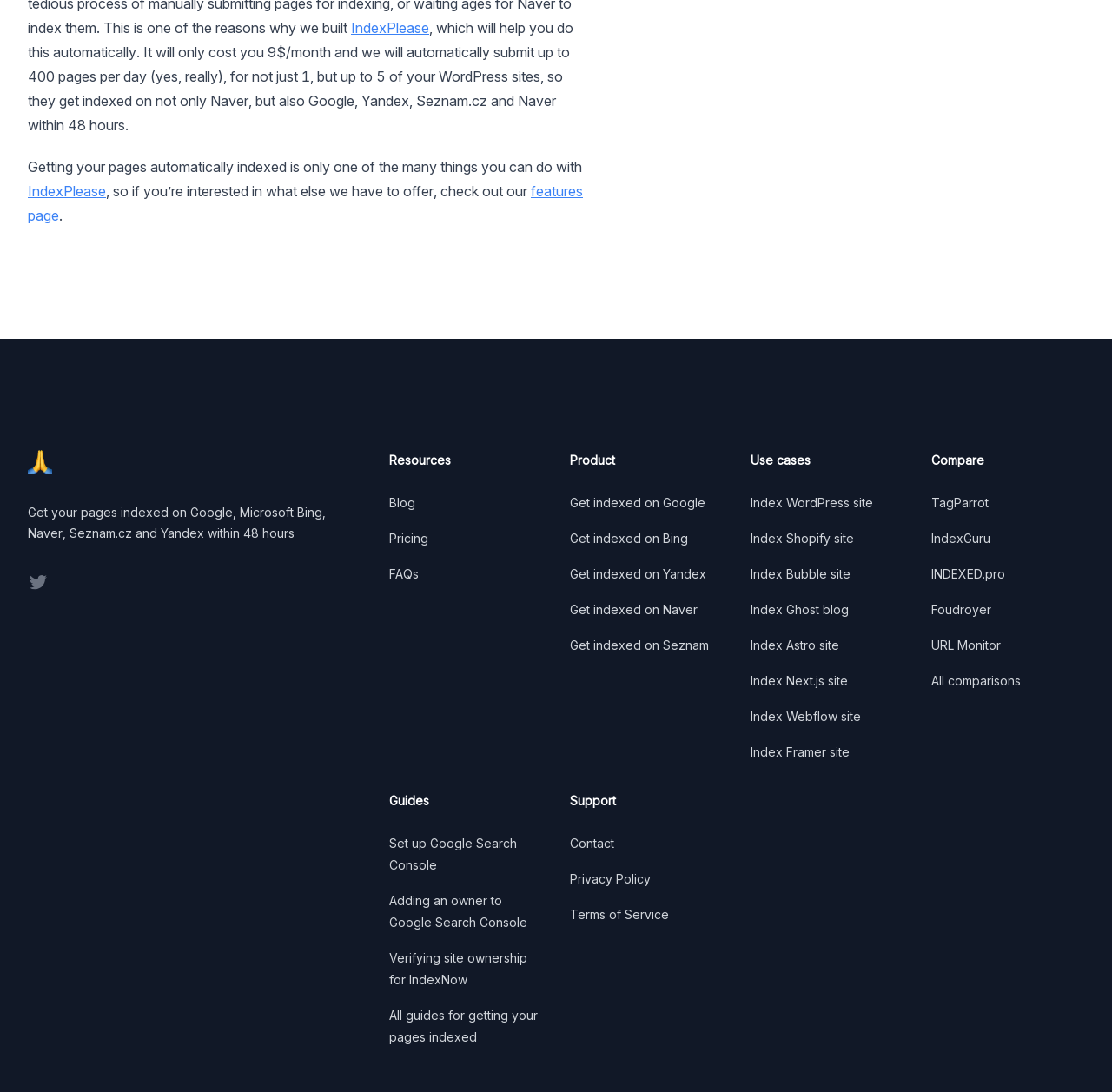Determine the bounding box for the described UI element: "features page".

[0.025, 0.167, 0.524, 0.205]